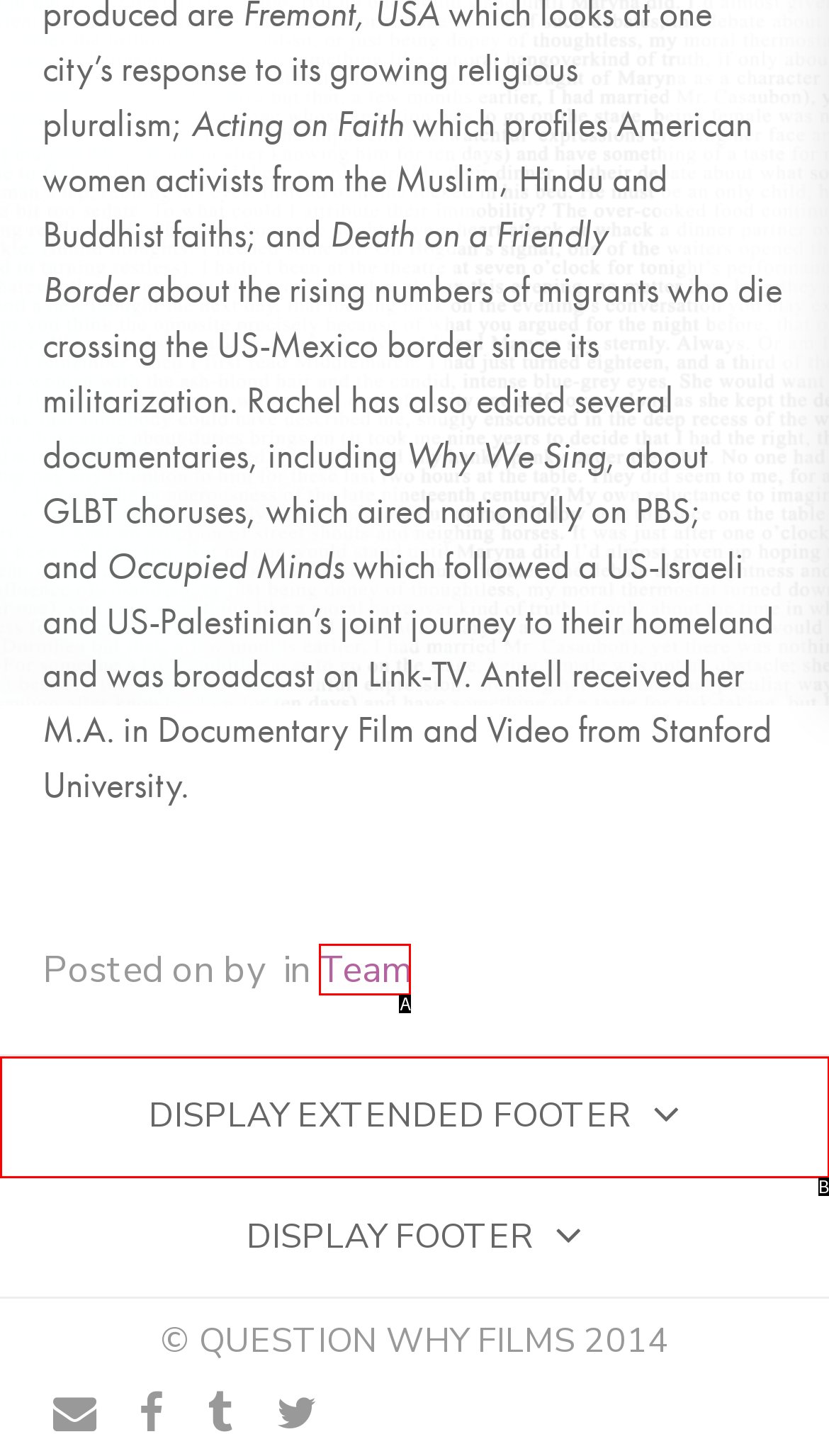Given the description: Team, select the HTML element that best matches it. Reply with the letter of your chosen option.

A